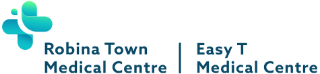Give a thorough description of the image, including any visible elements and their relationships.

The image features the logo of the Robina Town Medical Centre alongside the branding for Easy T Medical Centre. The logo is visually composed of vibrant, gradient-colored elements, predominantly featuring shades of teal and blue. The text prominently displays "Robina Town Medical Centre" in a bold, professional font, suggesting a focus on health and wellness. Adjacent to this, the name "Easy T Medical Centre" is presented, separated by a vertical line, which gives a sense of partnership or duality in services. This logo likely conveys a commitment to providing accessible medical care within the community, aligning with the principles of a healthy lifestyle as suggested by the larger context of health promotion on the webpage.